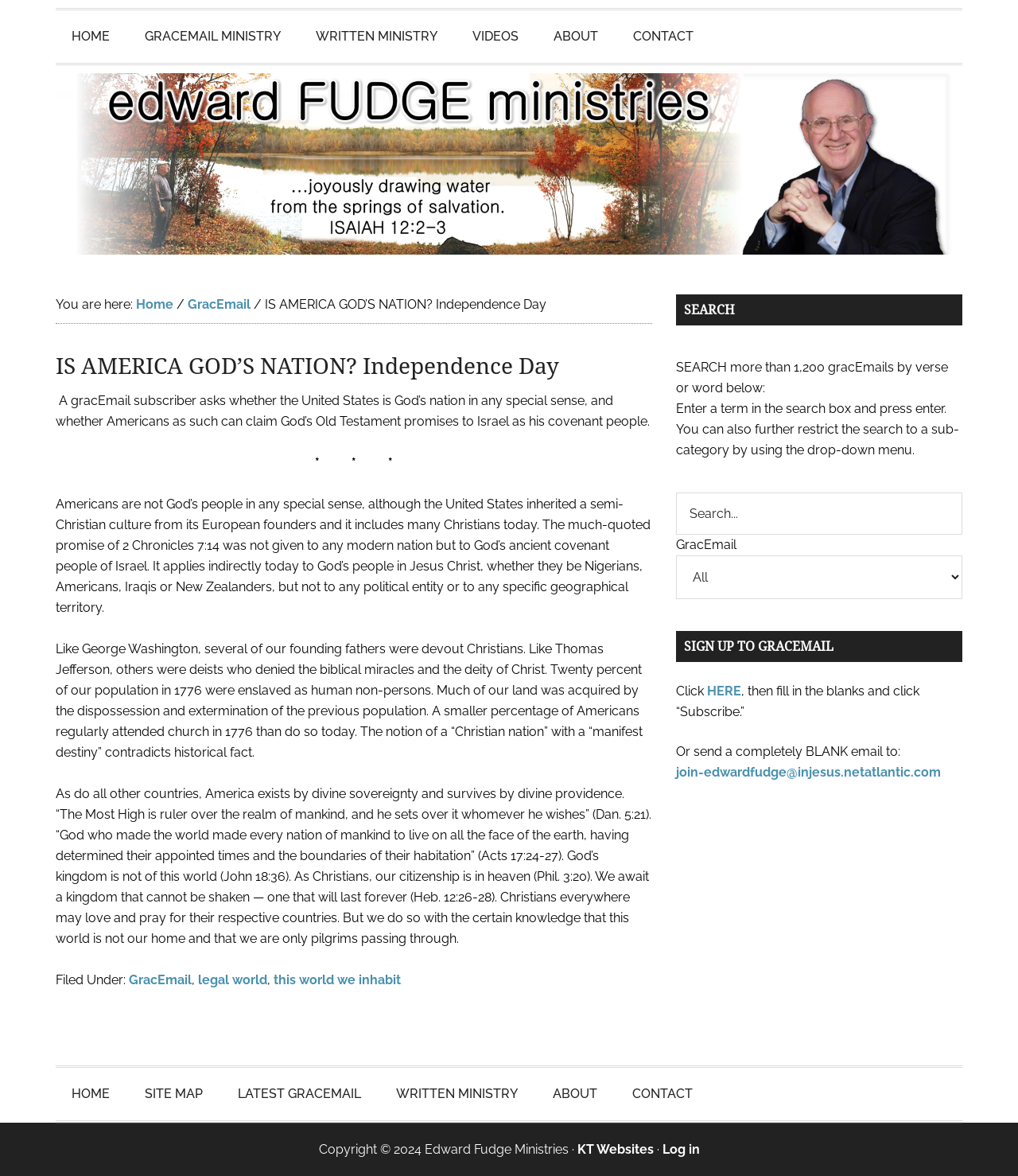What is the name of the ministry?
Based on the visual content, answer with a single word or a brief phrase.

Edward Fudge Ministries